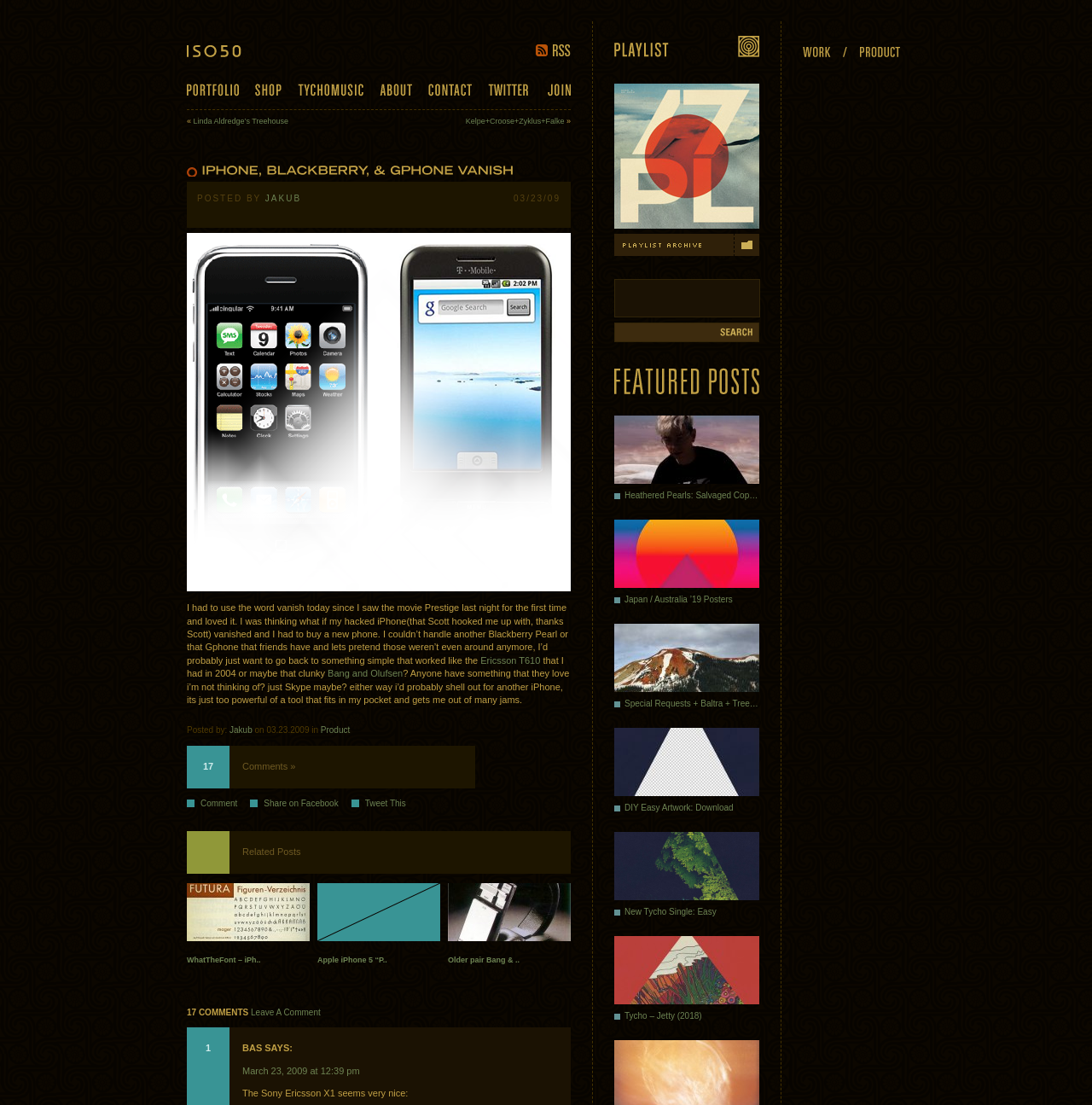Identify the bounding box coordinates of the clickable region to carry out the given instruction: "View the 'Playlist Archive'".

[0.562, 0.211, 0.695, 0.231]